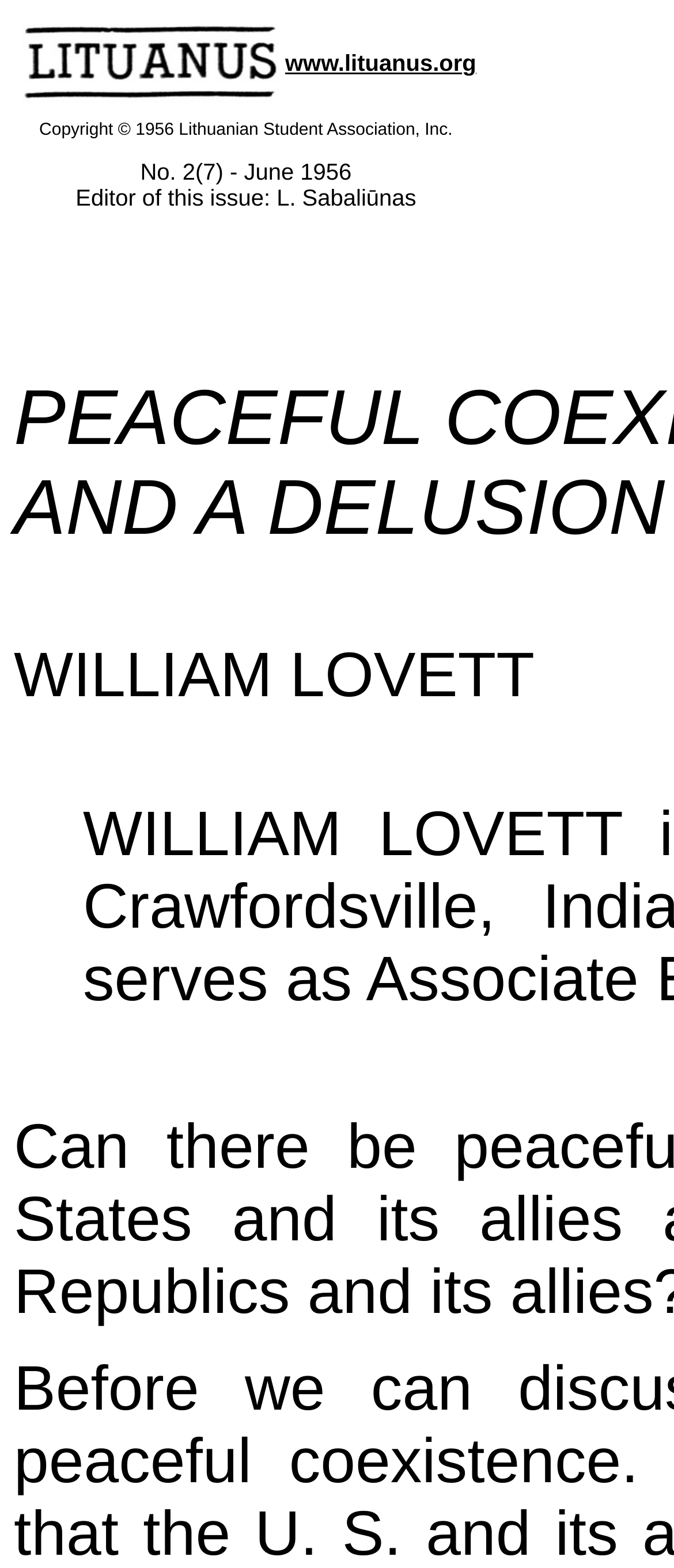Extract the bounding box coordinates for the UI element described as: "www.lituanus.org".

[0.423, 0.032, 0.707, 0.049]